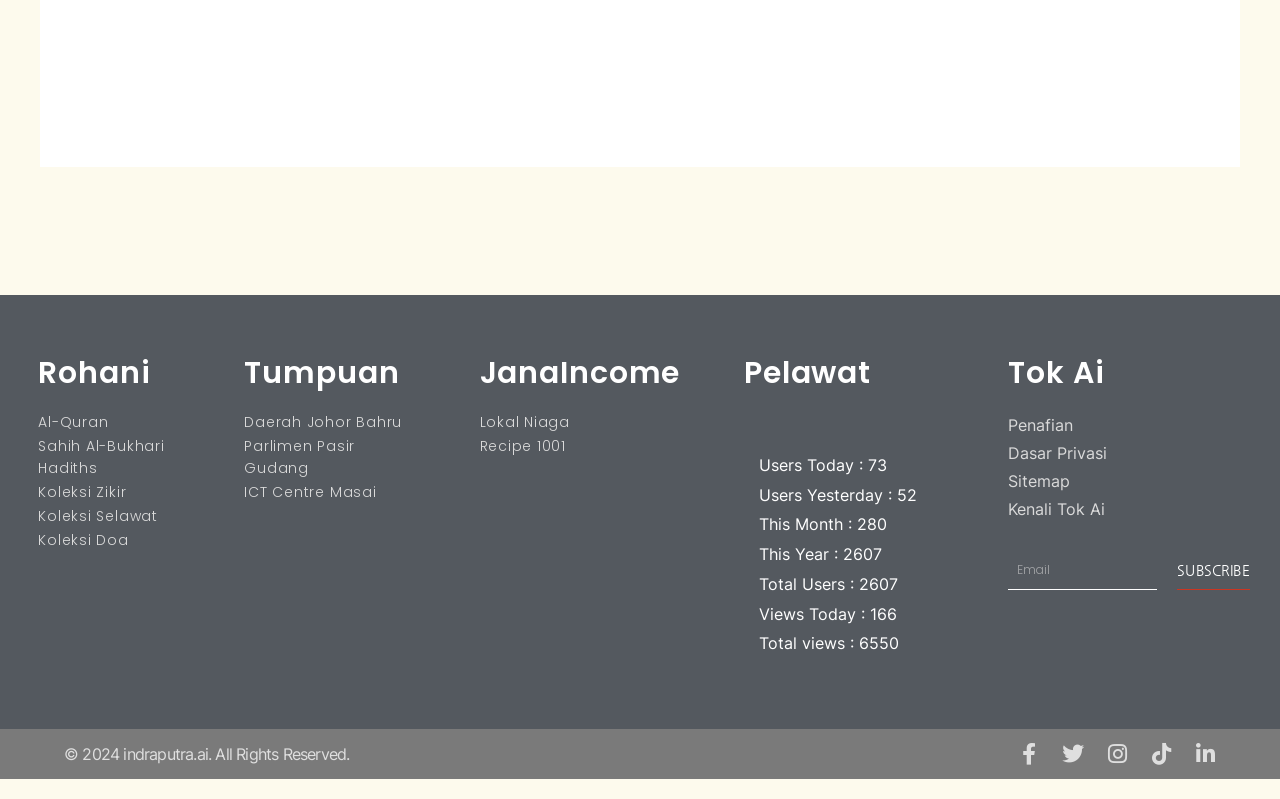What is the name of the first heading?
Based on the image, provide your answer in one word or phrase.

Rohani